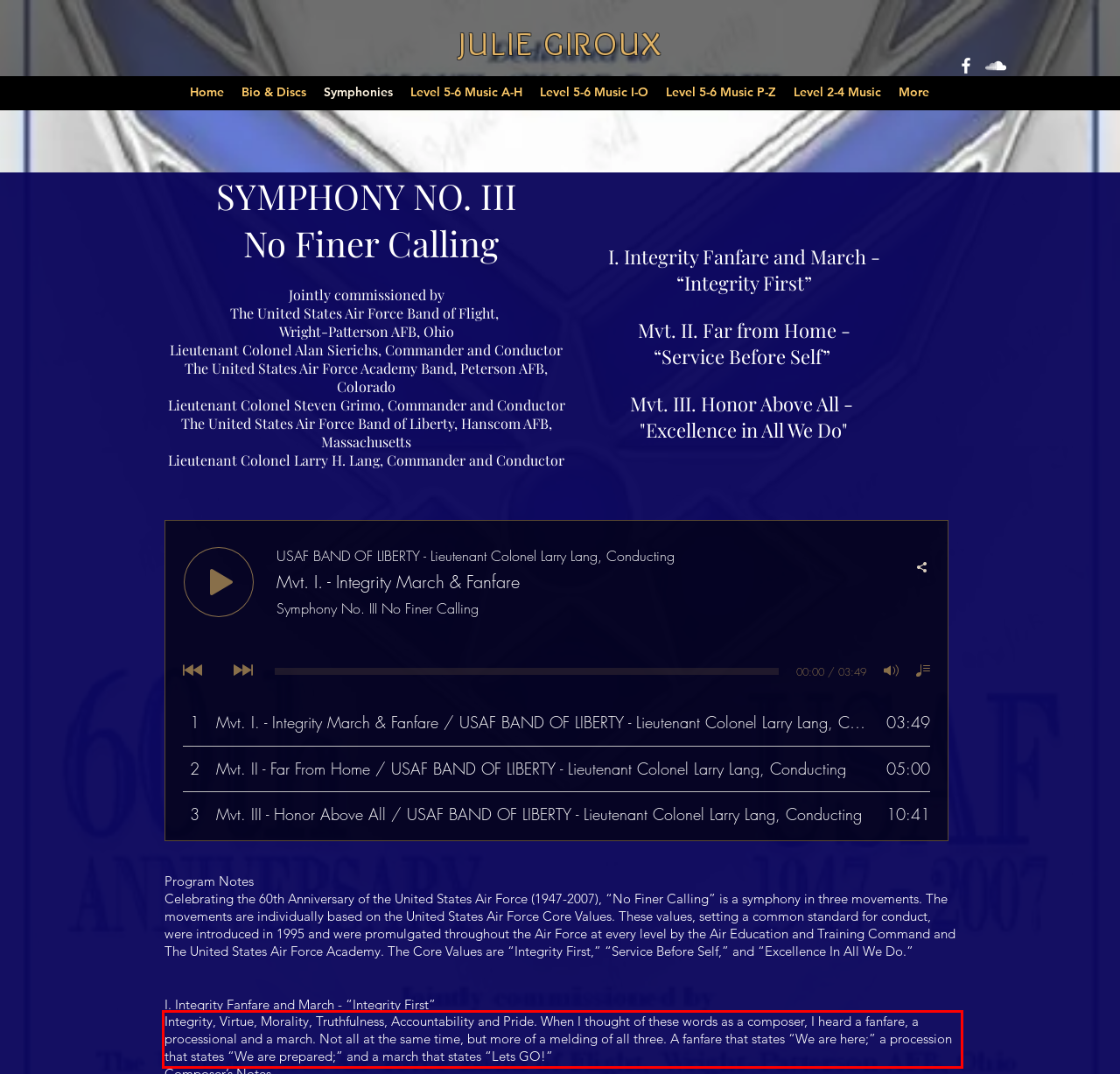Please recognize and transcribe the text located inside the red bounding box in the webpage image.

Integrity, Virtue, Morality, Truthfulness, Accountability and Pride. When I thought of these words as a composer, I heard a fanfare, a processional and a march. Not all at the same time, but more of a melding of all three. A fanfare that states “We are here;” a procession that states “We are prepared;” and a march that states “Lets GO!”